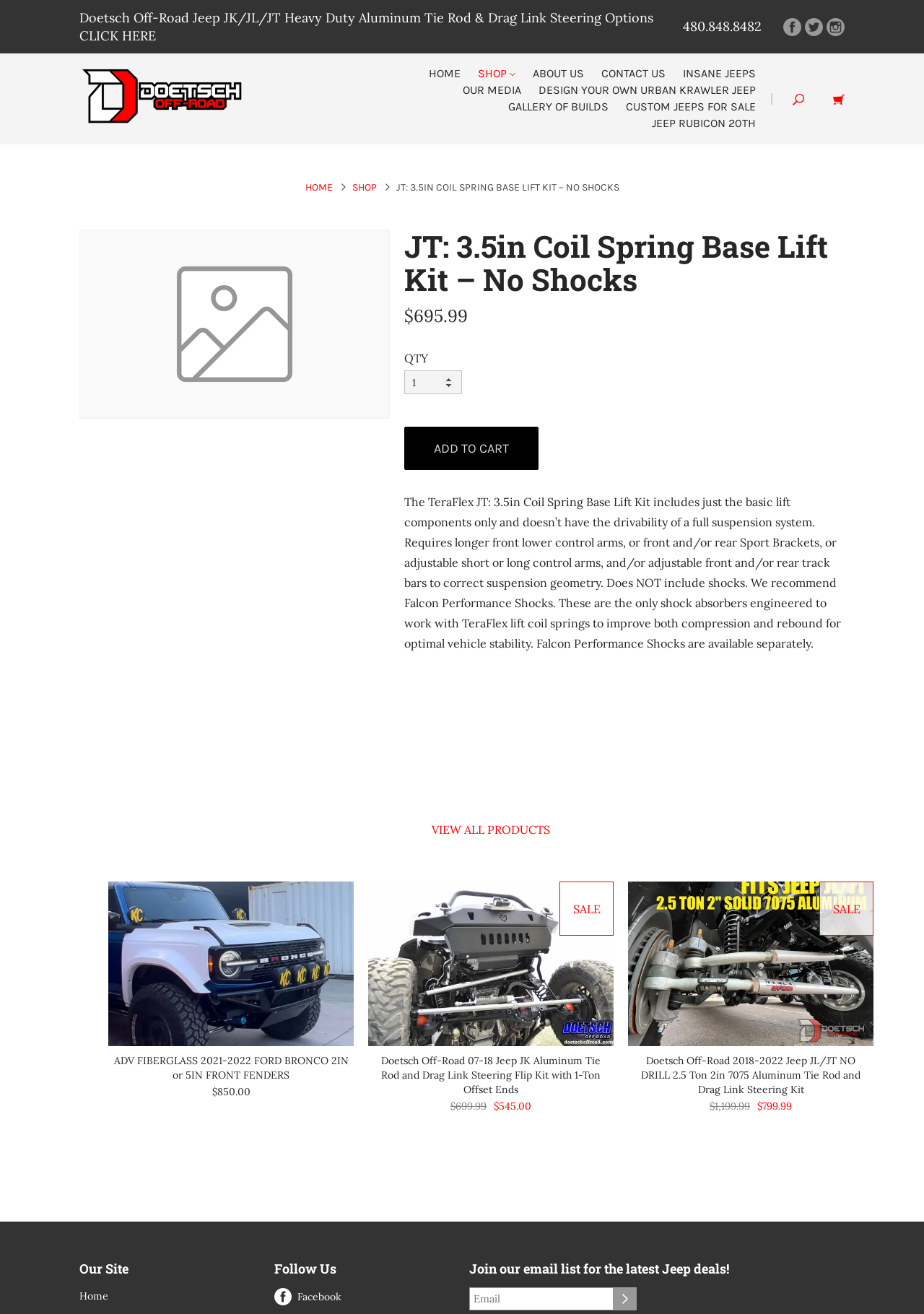Review the image closely and give a comprehensive answer to the question: What is the name of the company selling this product?

I found the company name by looking at the top-left corner of the page, where it displays the logo and name 'Doetsch Off-Road'.